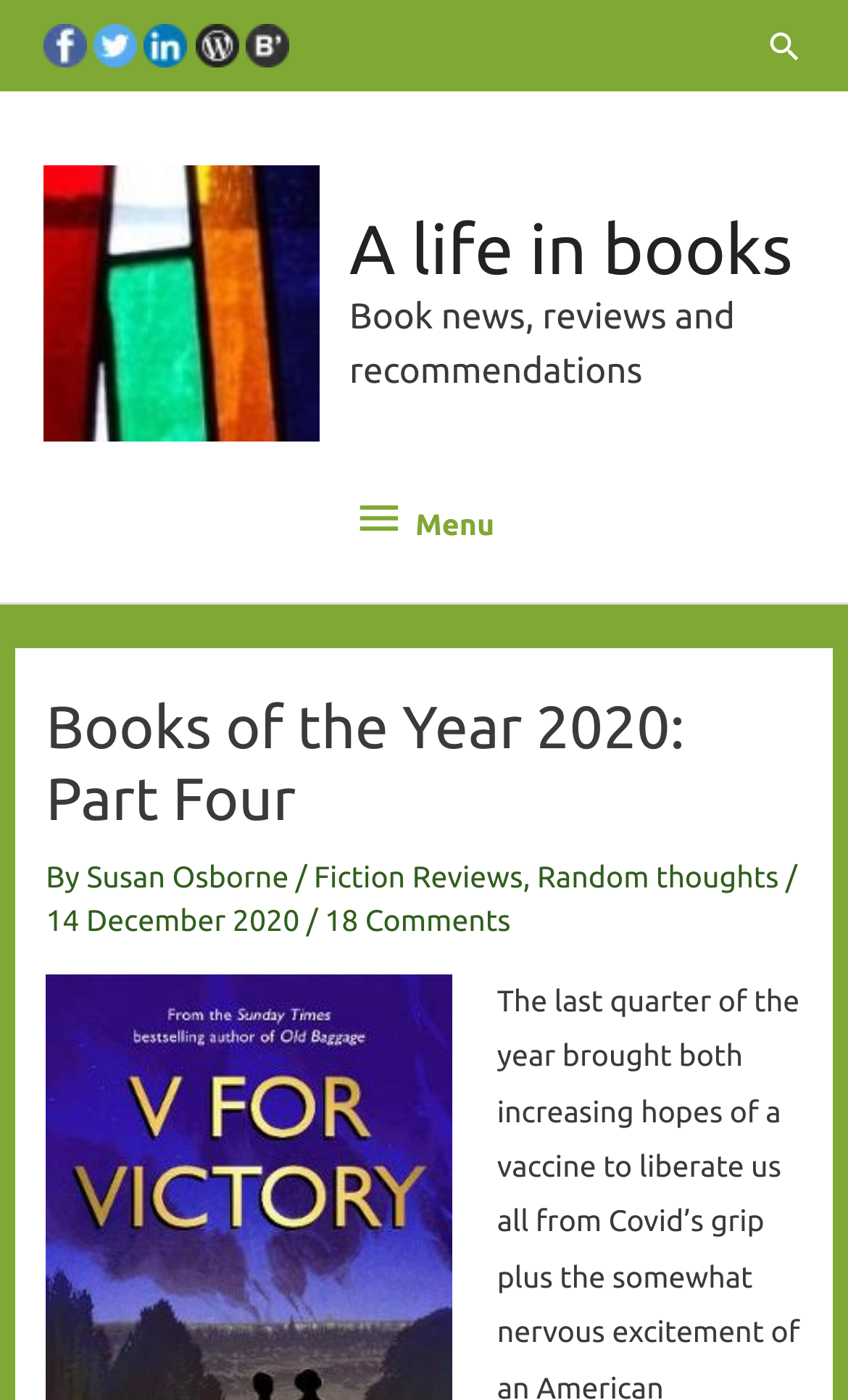From the image, can you give a detailed response to the question below:
How many comments does the book review have?

I found the answer by looking at the header section of the webpage, where it says '18 Comments' at the bottom. This indicates that the book review has 18 comments.